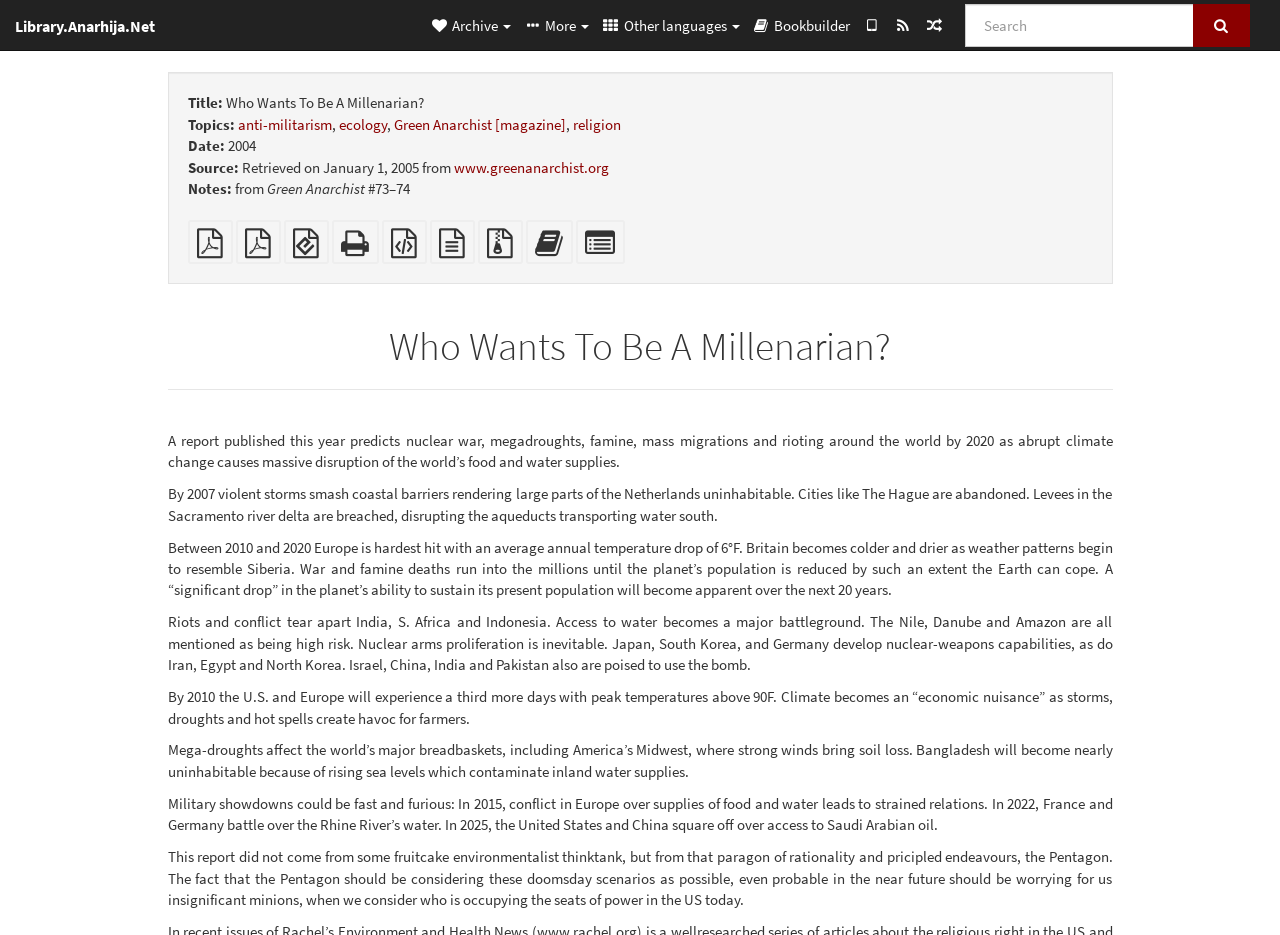Using the given description, provide the bounding box coordinates formatted as (top-left x, top-left y, bottom-right x, bottom-right y), with all values being floating point numbers between 0 and 1. Description: North Tide

None